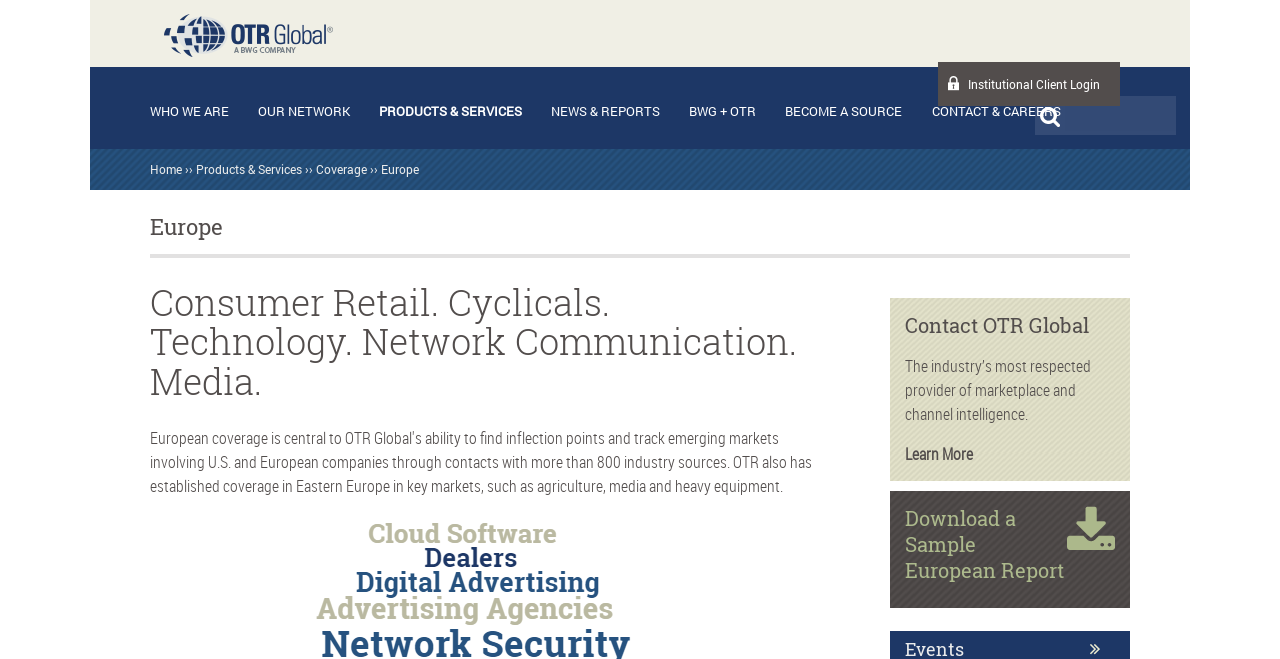Please determine the bounding box coordinates of the element to click on in order to accomplish the following task: "Login as an institutional client". Ensure the coordinates are four float numbers ranging from 0 to 1, i.e., [left, top, right, bottom].

[0.733, 0.094, 0.875, 0.161]